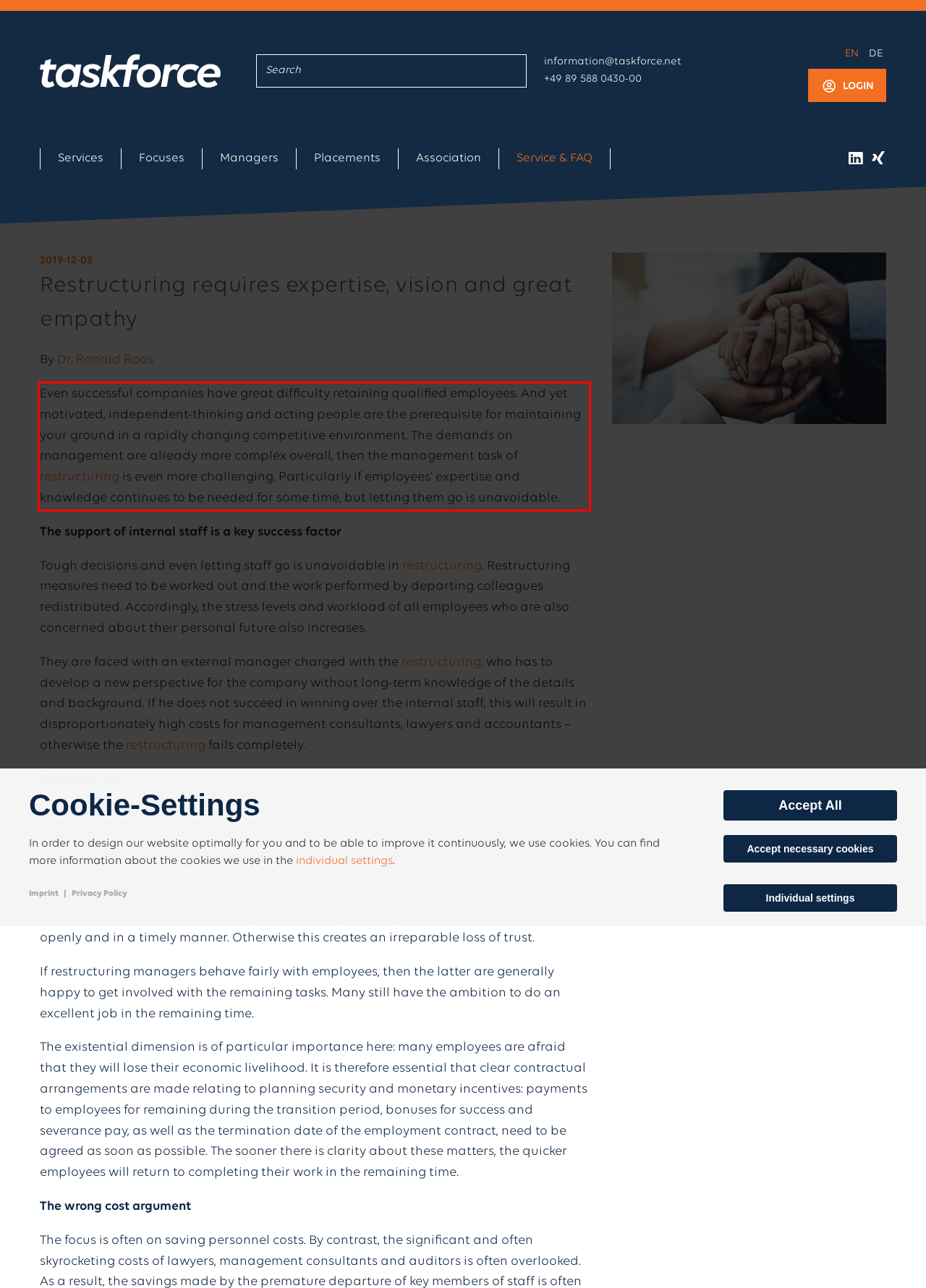You are provided with a screenshot of a webpage containing a red bounding box. Please extract the text enclosed by this red bounding box.

Even successful companies have great difficulty retaining qualified employees. And yet motivated, independent-thinking and acting people are the prerequisite for maintaining your ground in a rapidly changing competitive environment. The demands on management are already more complex overall, then the management task of restructuring is even more challenging. Particularly if employees’ expertise and knowledge continues to be needed for some time, but letting them go is unavoidable.